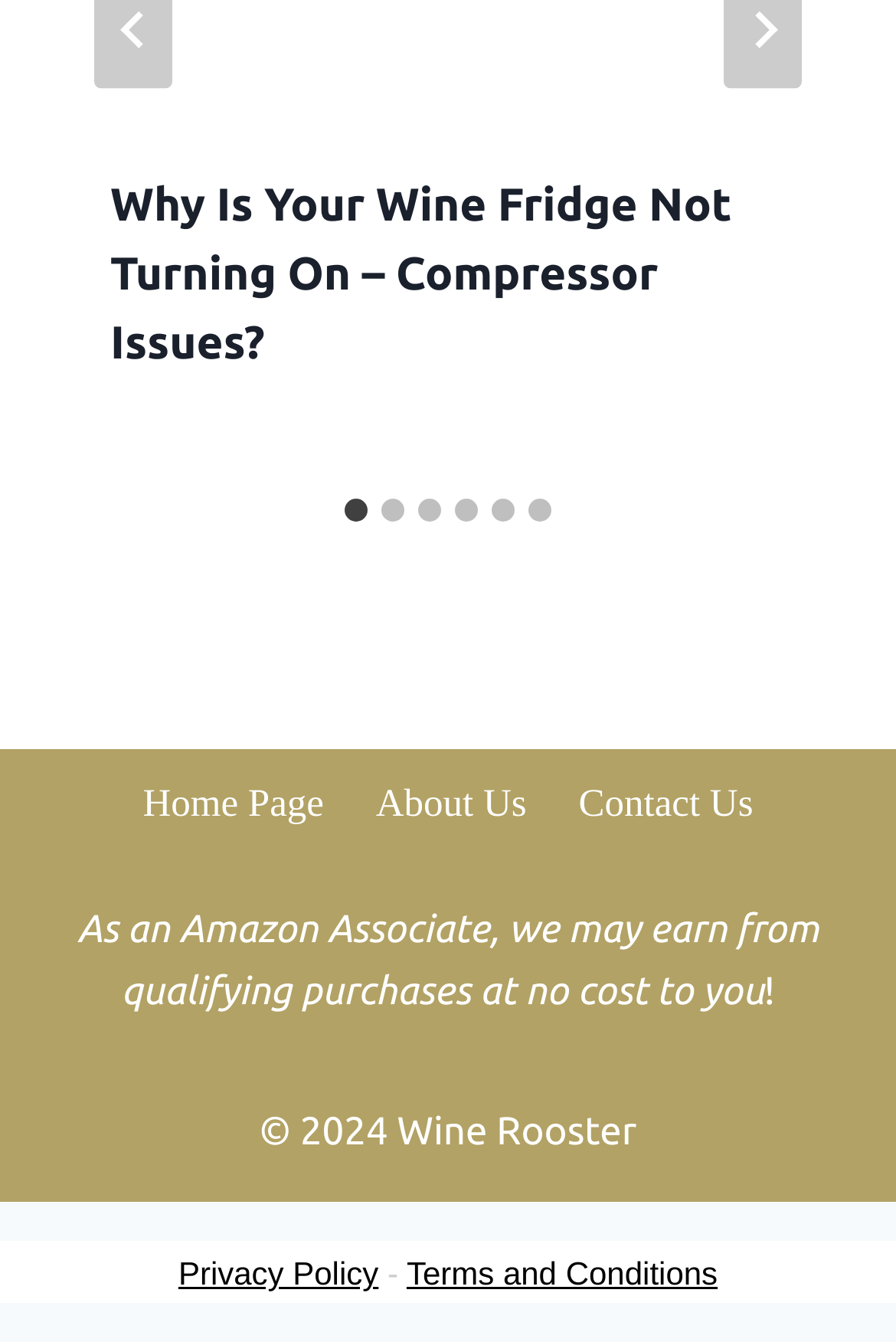Calculate the bounding box coordinates for the UI element based on the following description: "Terms and Conditions". Ensure the coordinates are four float numbers between 0 and 1, i.e., [left, top, right, bottom].

[0.454, 0.935, 0.801, 0.963]